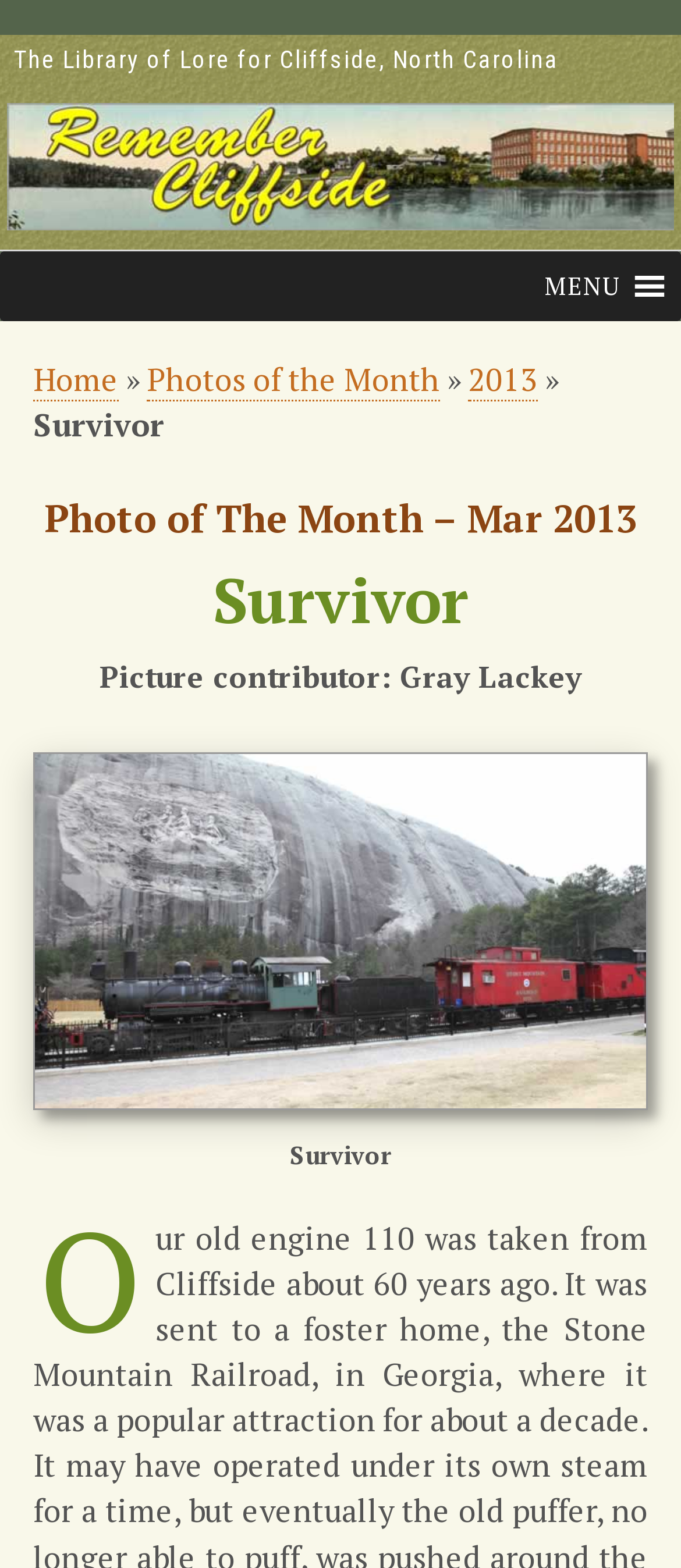What is the current section of the webpage?
Give a one-word or short phrase answer based on the image.

Survivor